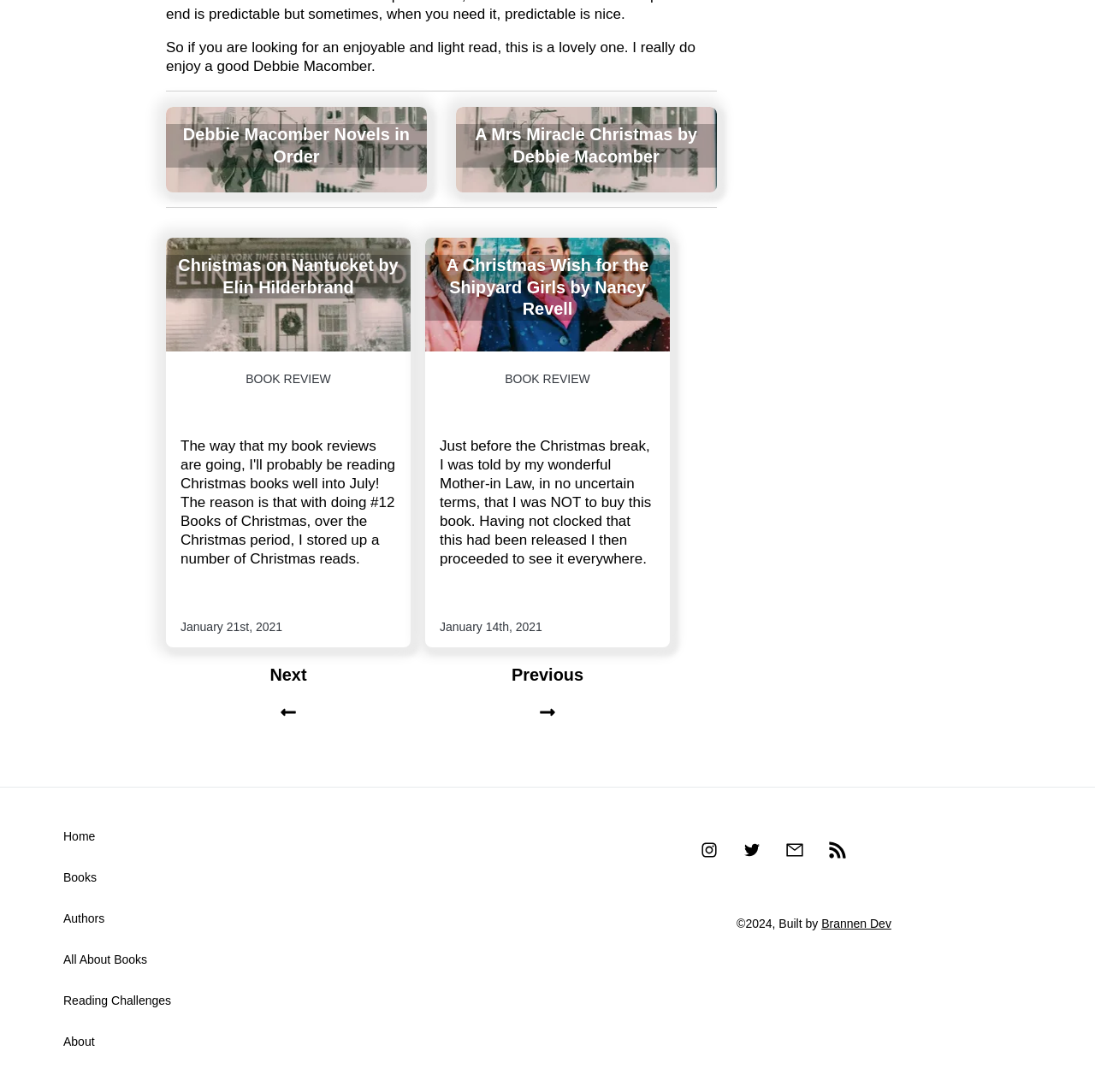Extract the bounding box coordinates for the HTML element that matches this description: "Debbie Macomber Novels in Order". The coordinates should be four float numbers between 0 and 1, i.e., [left, top, right, bottom].

[0.152, 0.098, 0.39, 0.176]